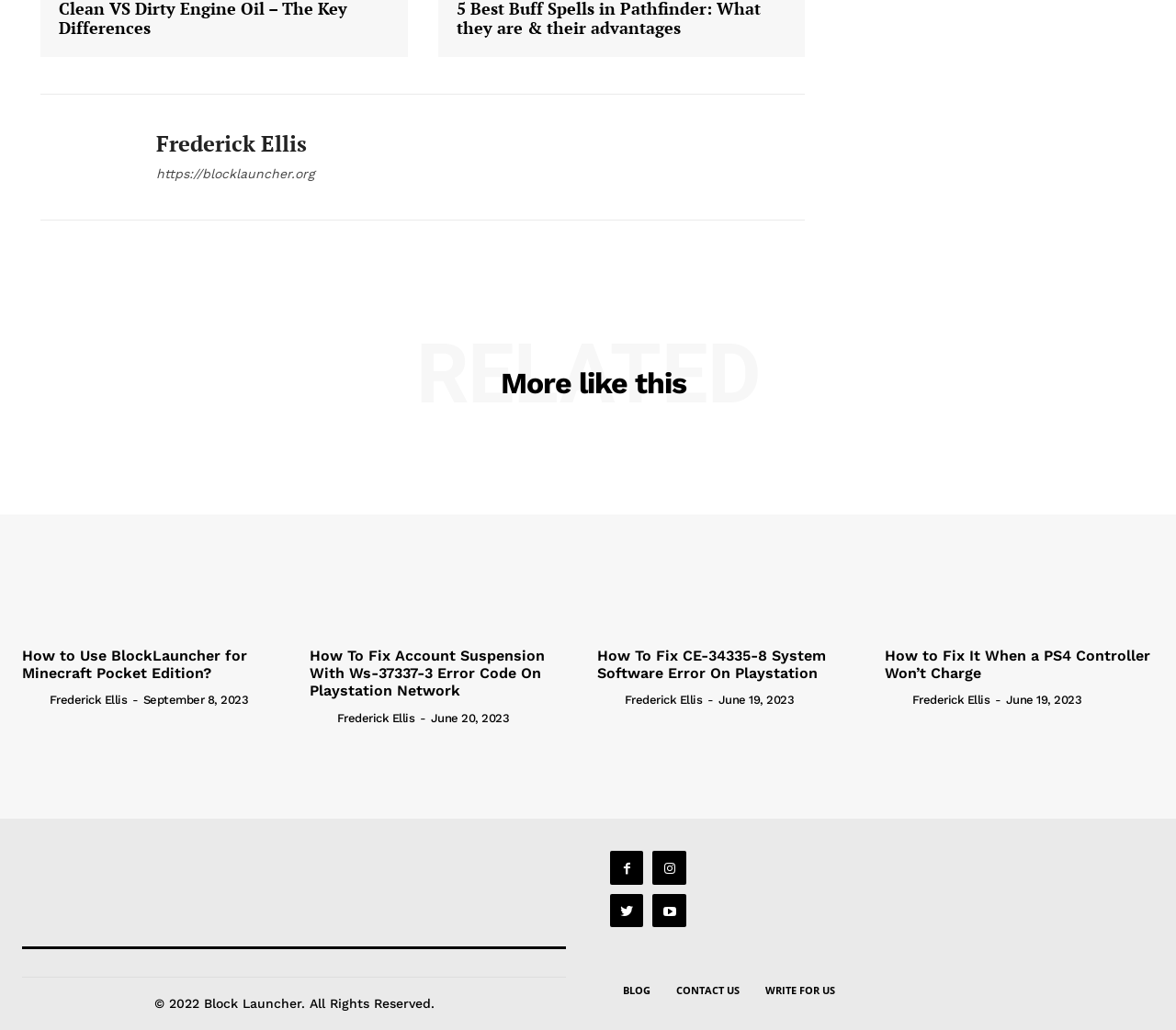Determine the bounding box coordinates of the clickable element necessary to fulfill the instruction: "Visit the 'How to Use BlockLauncher for Minecraft Pocket Edition?' page". Provide the coordinates as four float numbers within the 0 to 1 range, i.e., [left, top, right, bottom].

[0.019, 0.431, 0.248, 0.614]